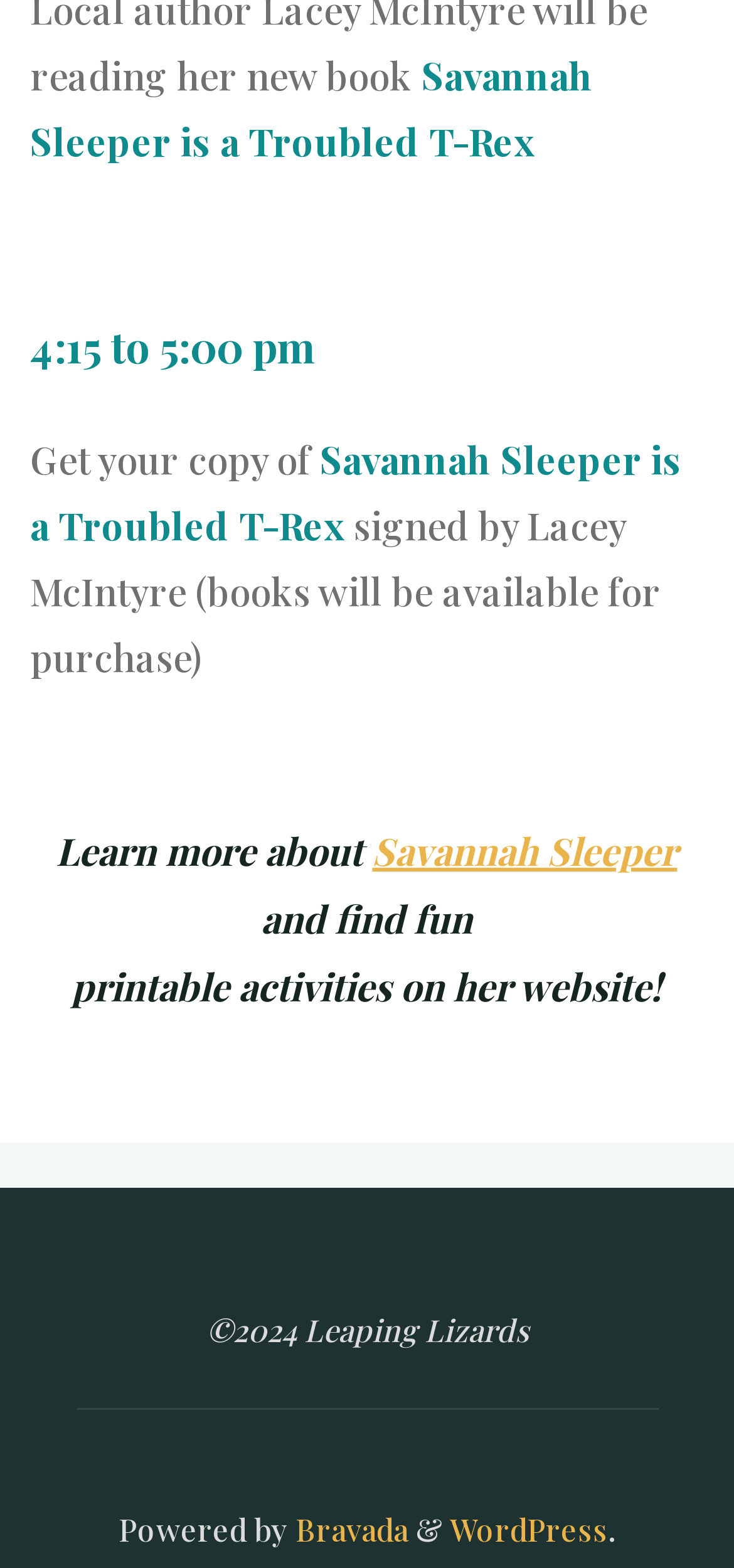What is the name of the book?
We need a detailed and exhaustive answer to the question. Please elaborate.

The name of the book can be found in the StaticText element with the text 'Savannah Sleeper is a Troubled T-Rex' which appears twice on the webpage, once at the top and once in the middle.